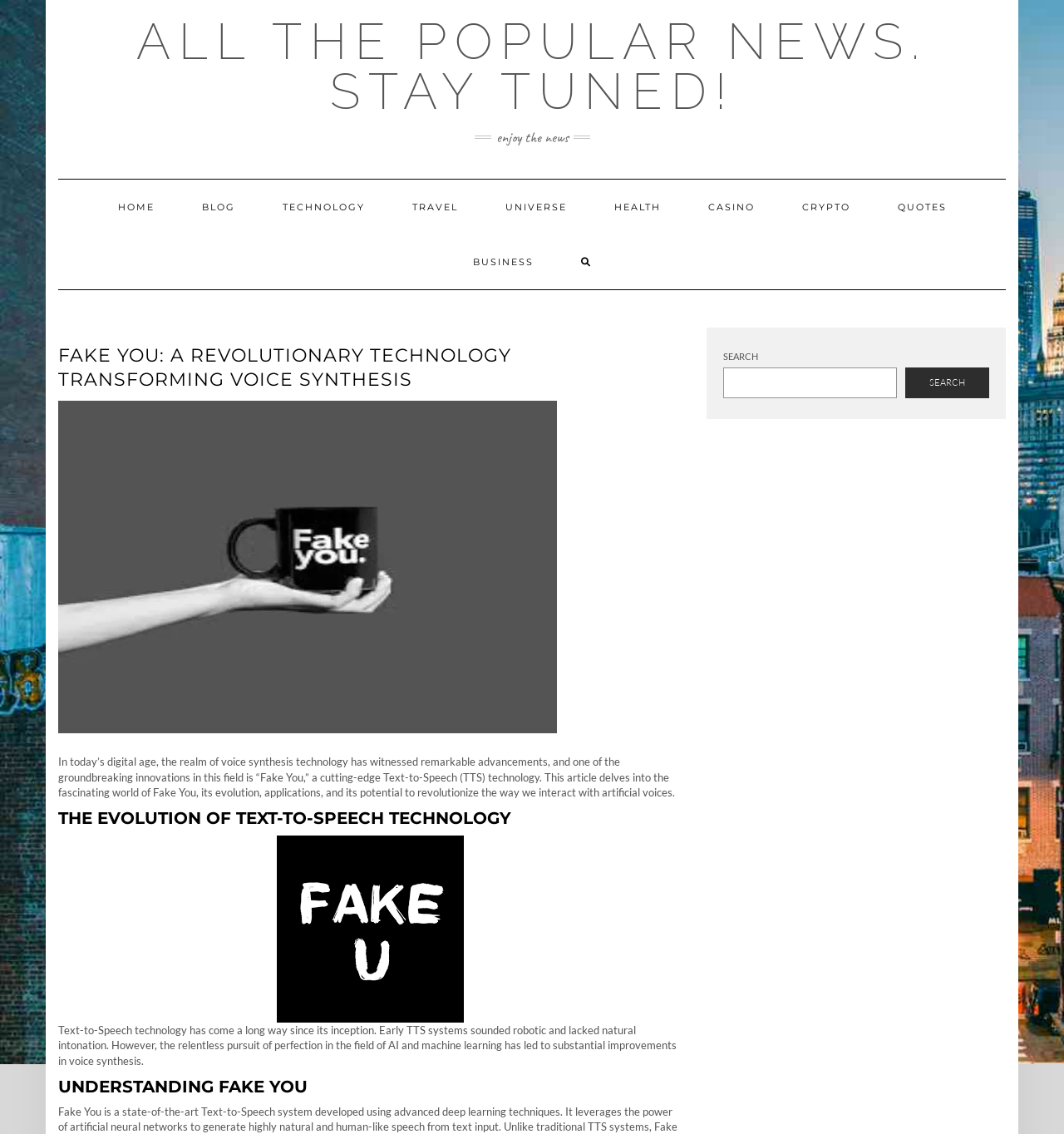Could you provide the bounding box coordinates for the portion of the screen to click to complete this instruction: "View the image about 'Fake You'"?

[0.26, 0.737, 0.436, 0.902]